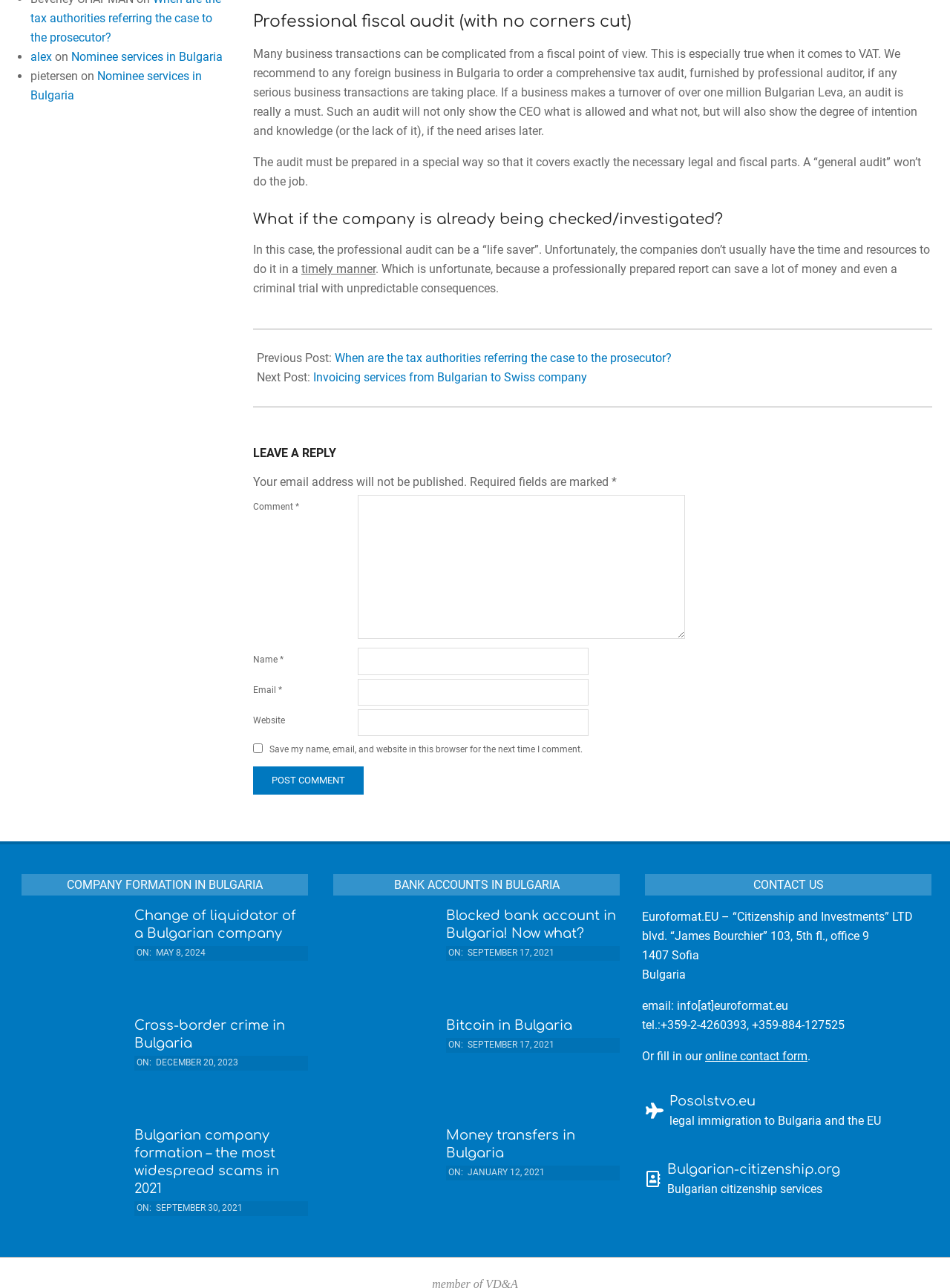Predict the bounding box for the UI component with the following description: "About".

None